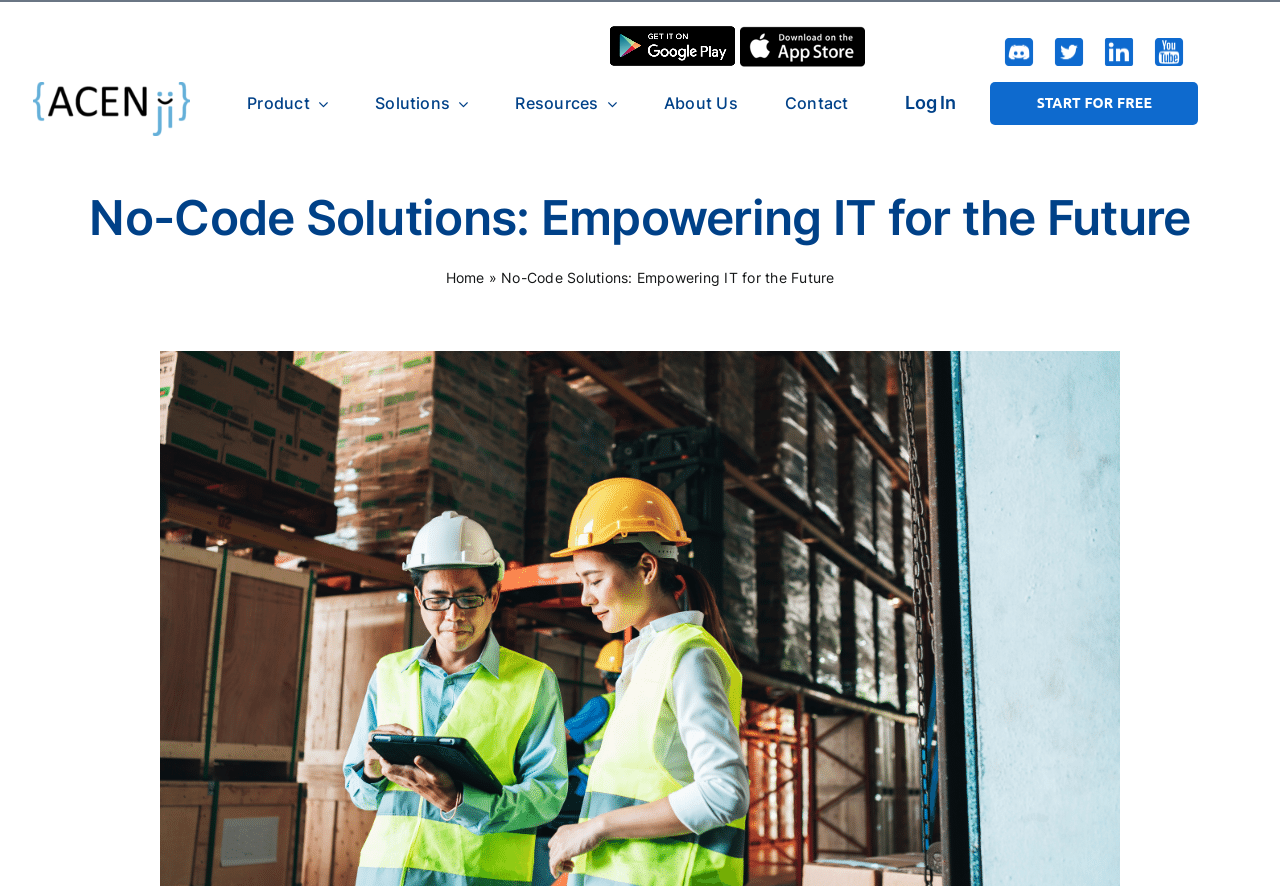Convey a detailed summary of the webpage, mentioning all key elements.

The webpage is about No-Code Solutions, with a focus on empowering IT for the future. At the top left, there is a link and an icon of ACENji, a transparent icon with light blue parentheses and black letters. Below this, there are two links to download the ACENji app from Google Play Store and Apple App Store, respectively, each accompanied by an image of the respective store's logo.

To the right of these links, there is a navigation menu labeled "Menu" that contains five links: "Product", "Solutions", "Resources", "About Us", and "Contact". Each of these links has a small icon next to it.

On the top right, there is a link and a heading that says "Log In". Below this, there are four small links arranged horizontally, followed by a prominent link that says "START FOR FREE".

The main heading of the page, "No-Code Solutions: Empowering IT for the Future", is located in the middle of the page, spanning almost the entire width. Below this, there is a link to "Home" and a static text element that says "»".